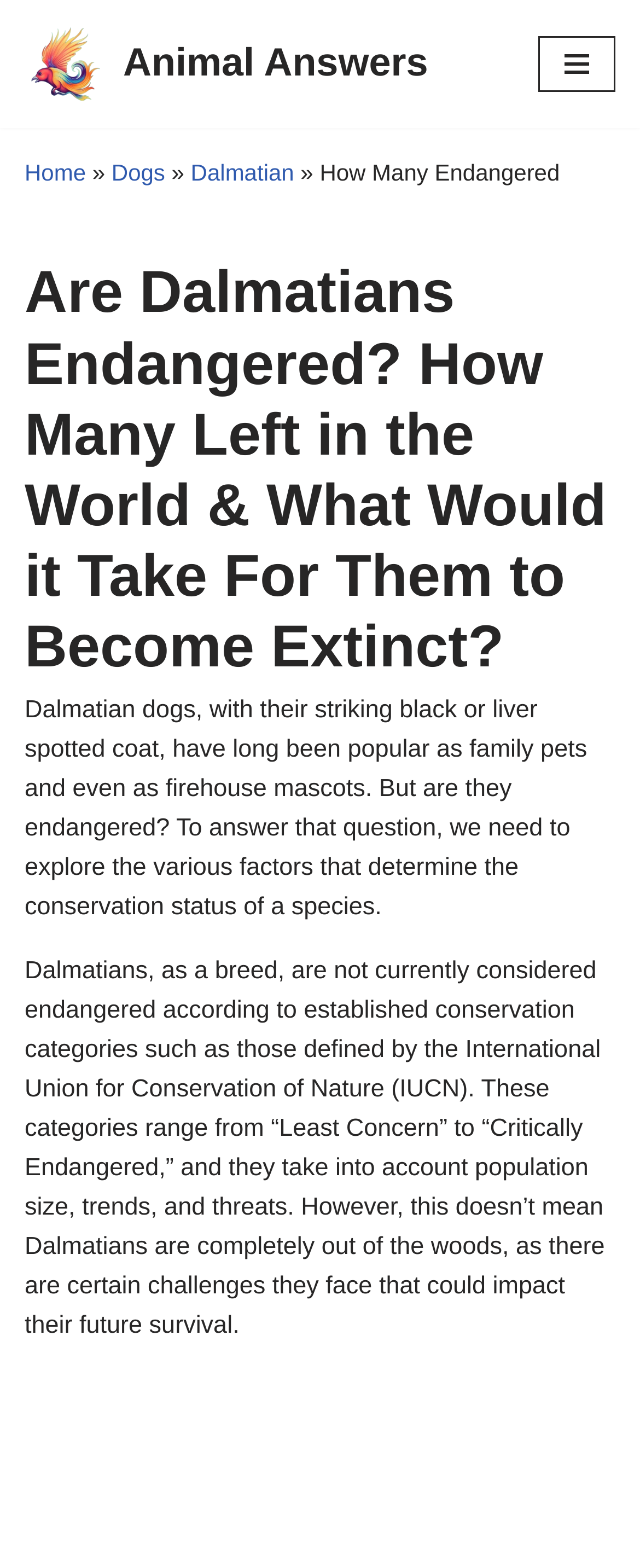Using the element description provided, determine the bounding box coordinates in the format (top-left x, top-left y, bottom-right x, bottom-right y). Ensure that all values are floating point numbers between 0 and 1. Element description: Skip to content

[0.0, 0.033, 0.077, 0.054]